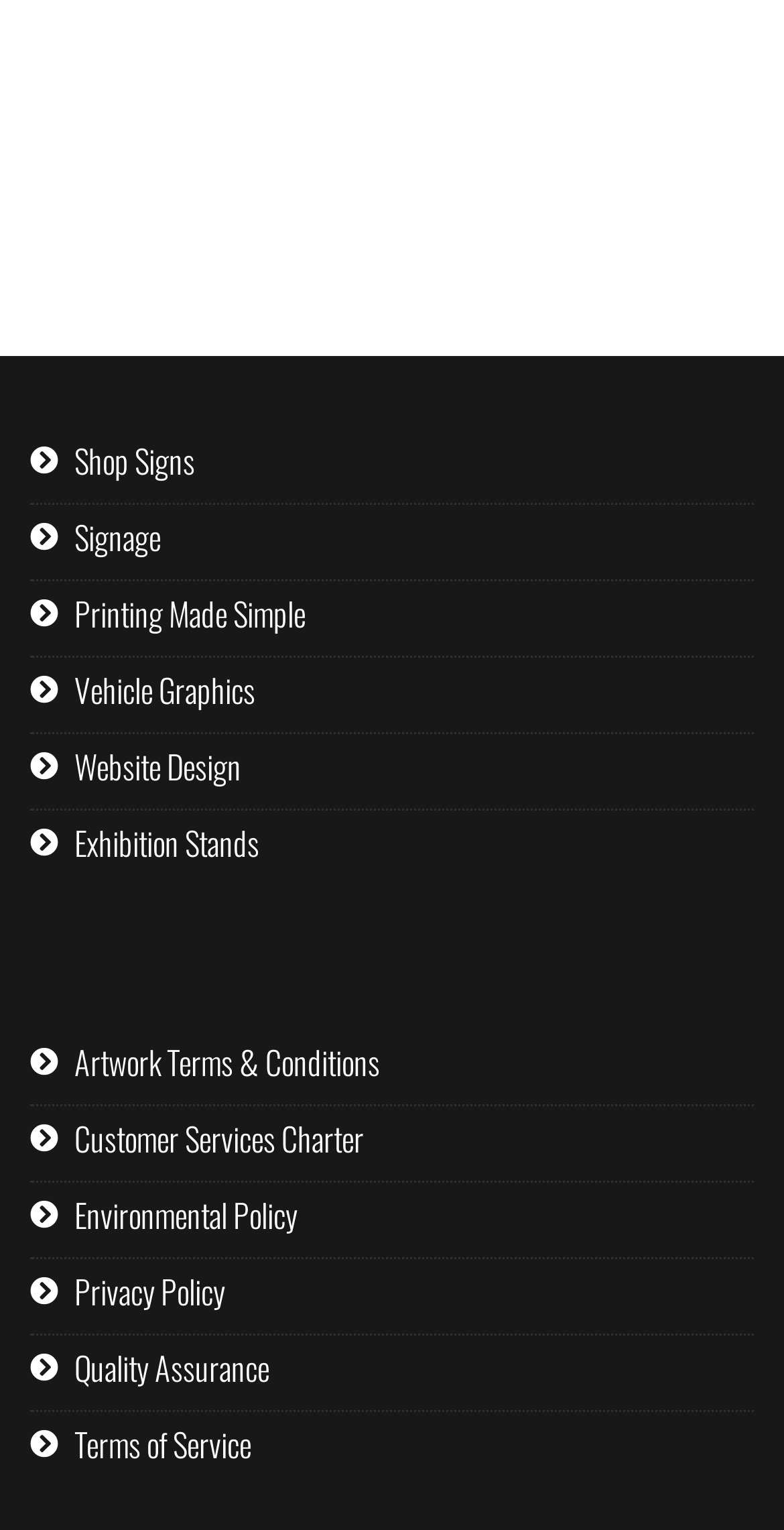Locate the bounding box coordinates of the element that should be clicked to execute the following instruction: "Explore vehicle graphics".

[0.095, 0.435, 0.326, 0.466]